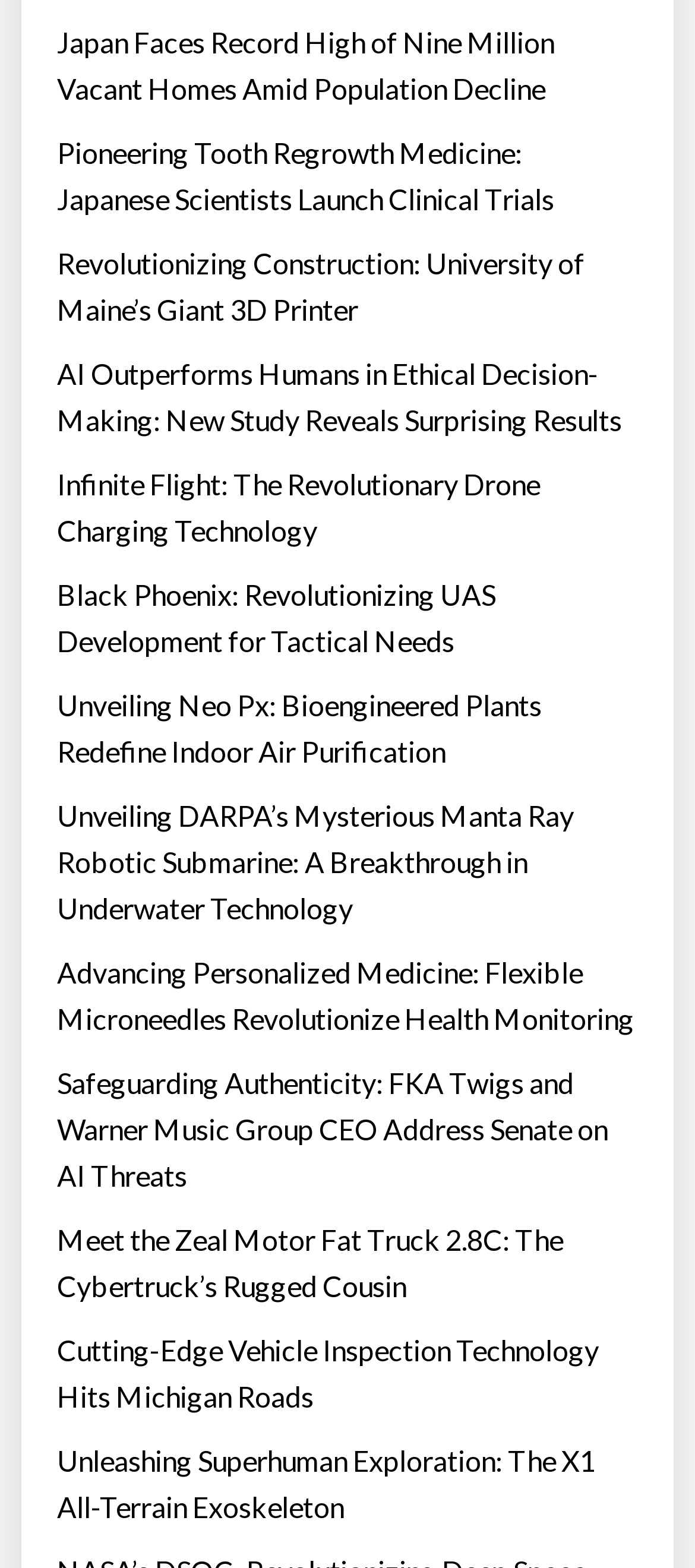What is the topic of the first article?
Based on the image, provide a one-word or brief-phrase response.

Japan's vacant homes